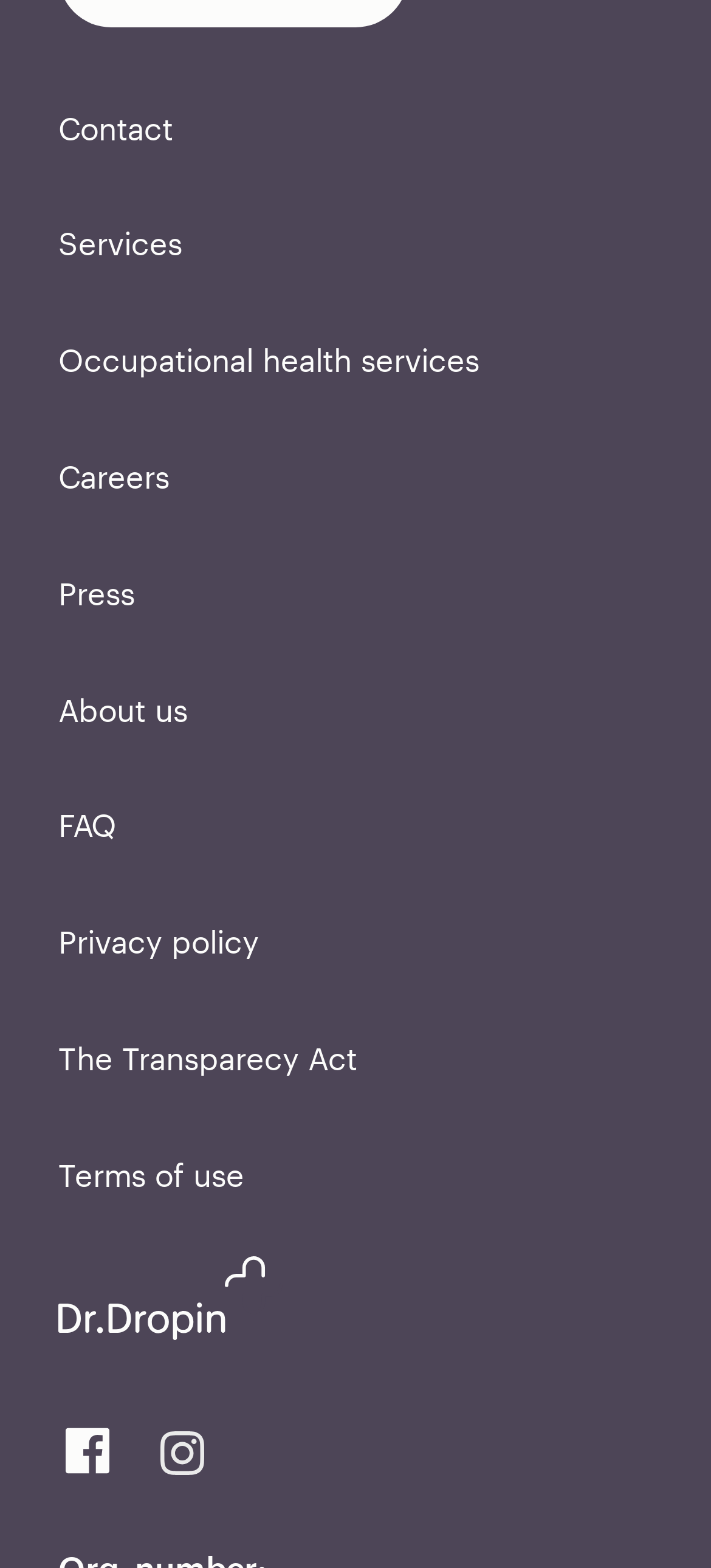How many links are there in the menu?
Give a one-word or short-phrase answer derived from the screenshot.

10